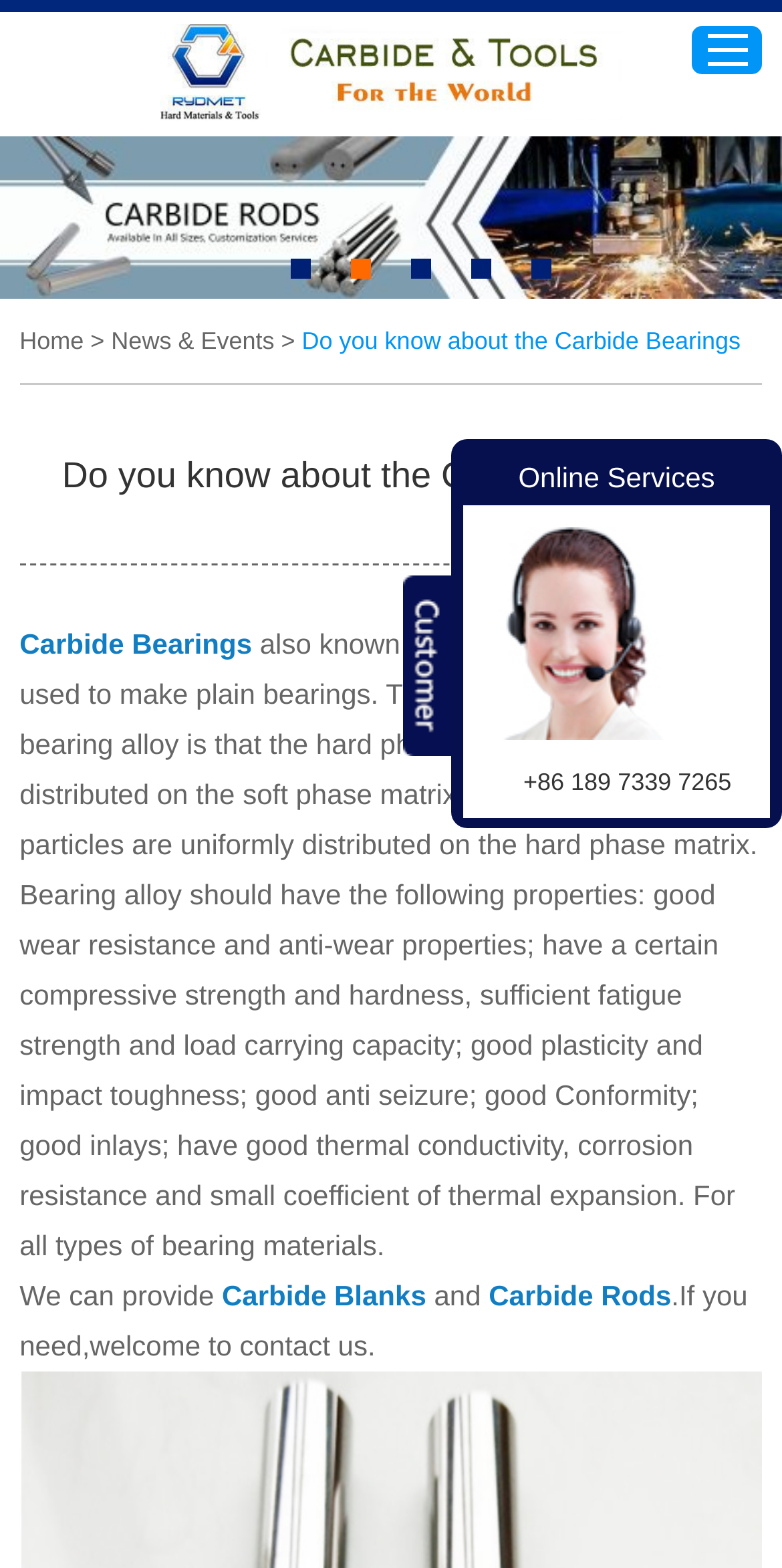Please identify the bounding box coordinates of where to click in order to follow the instruction: "Search for something".

[0.285, 0.084, 0.777, 0.115]